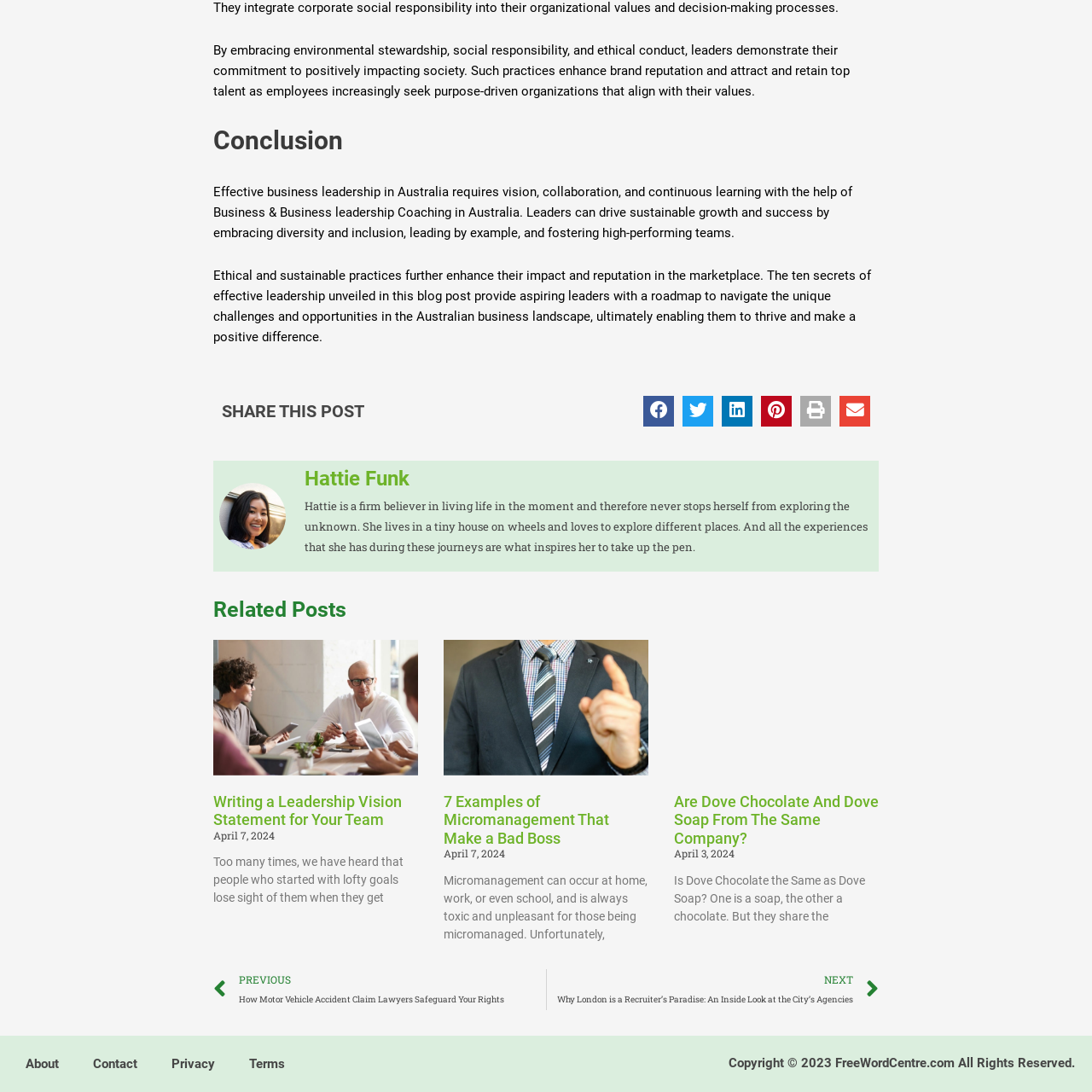Could you locate the bounding box coordinates for the section that should be clicked to accomplish this task: "Read the article 'Writing a Leadership Vision Statement for Your Team'".

[0.195, 0.726, 0.383, 0.759]